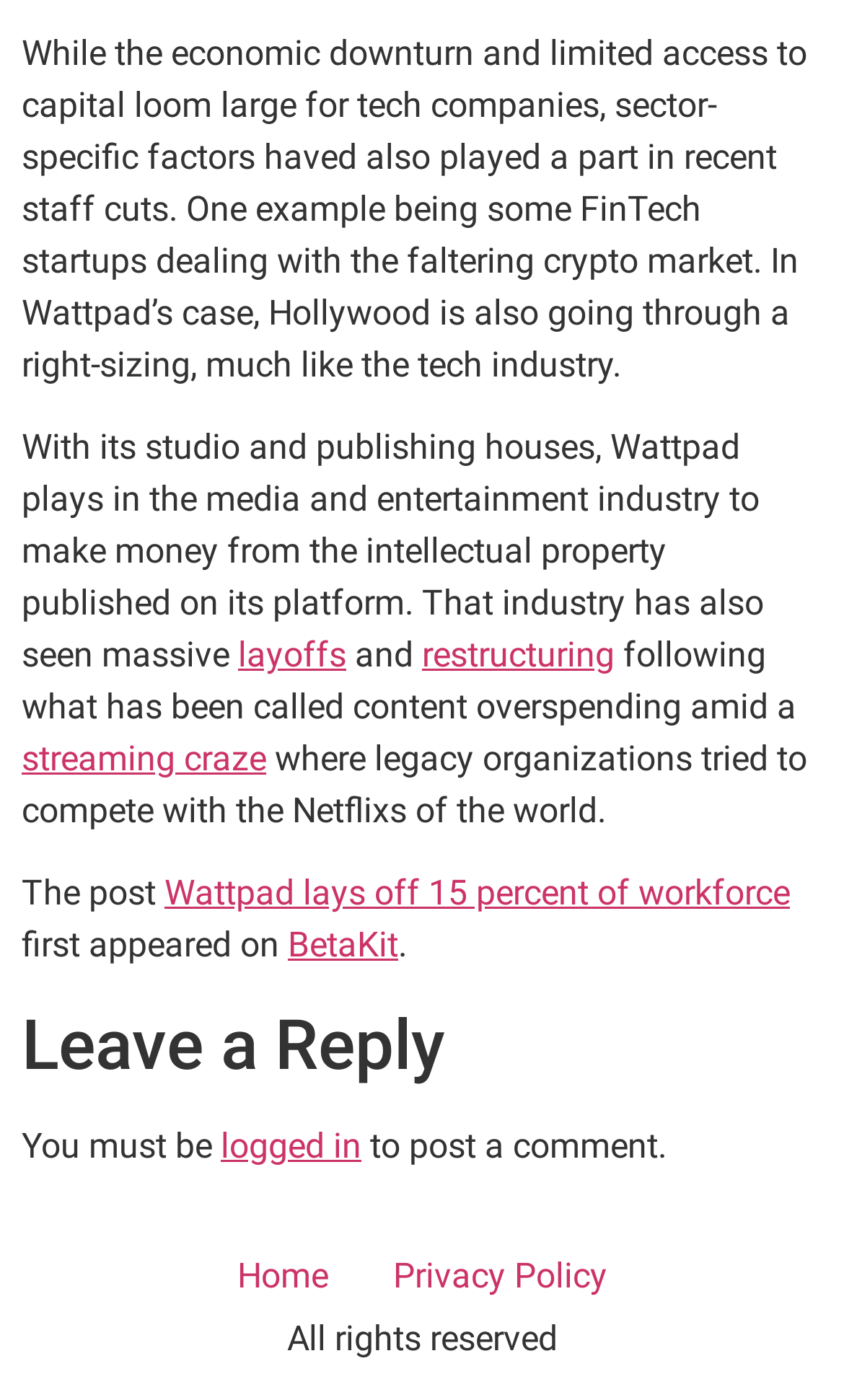What percentage of workforce did Wattpad lay off? Look at the image and give a one-word or short phrase answer.

15 percent